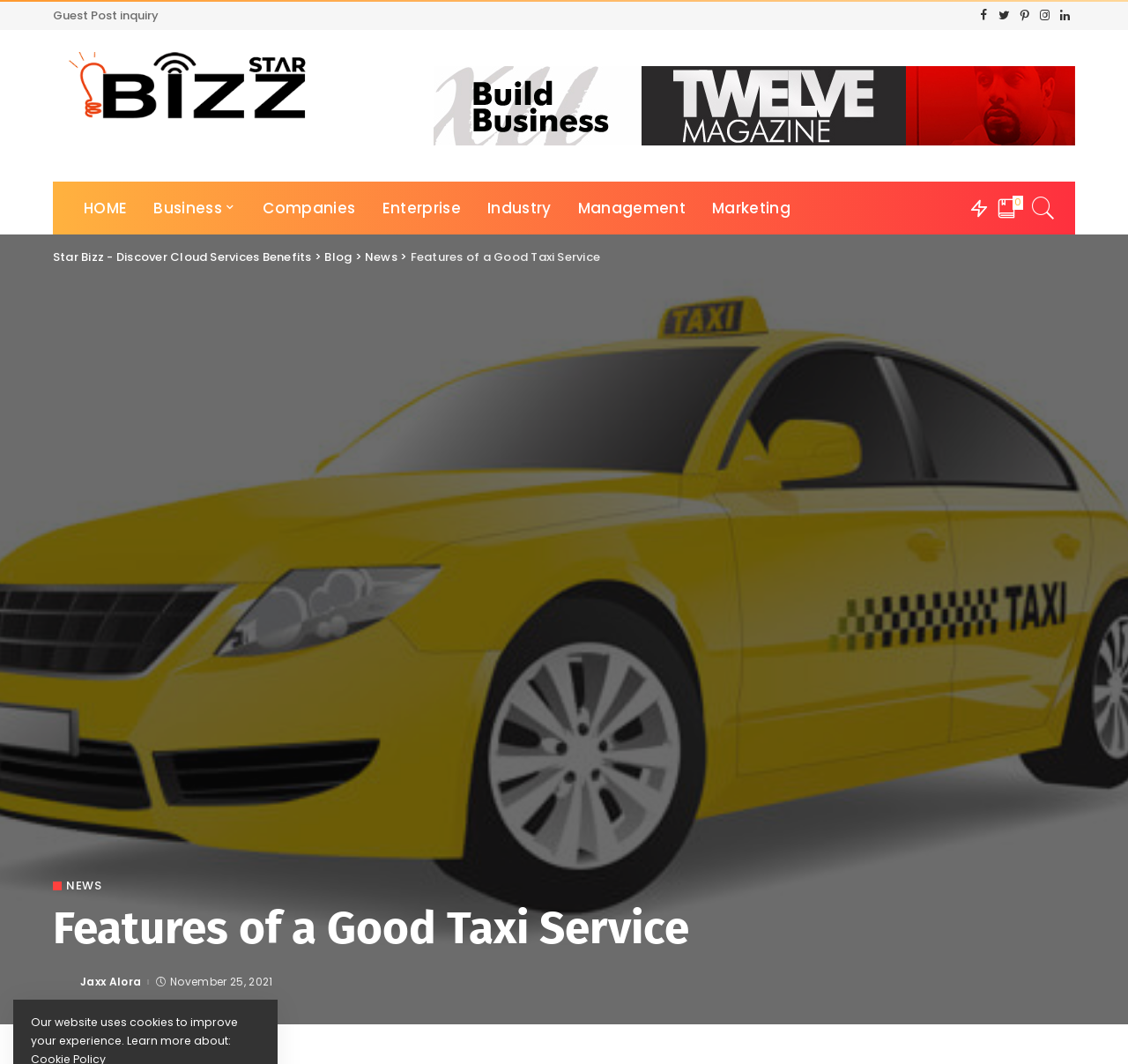Please predict the bounding box coordinates (top-left x, top-left y, bottom-right x, bottom-right y) for the UI element in the screenshot that fits the description: alt="Jaxx Alora"

[0.047, 0.916, 0.066, 0.936]